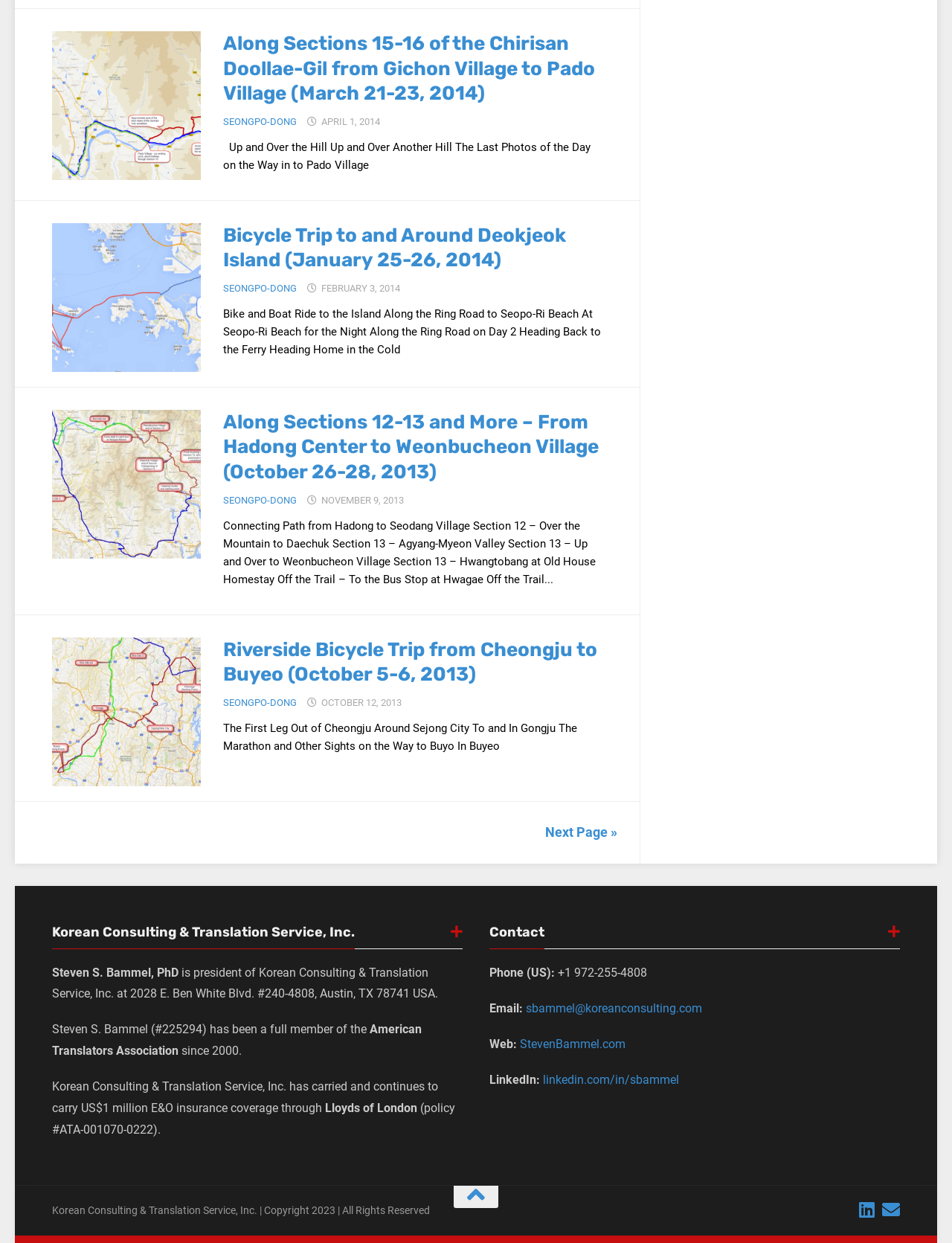Locate the bounding box of the UI element described by: "StevenBammel.com" in the given webpage screenshot.

[0.546, 0.834, 0.657, 0.845]